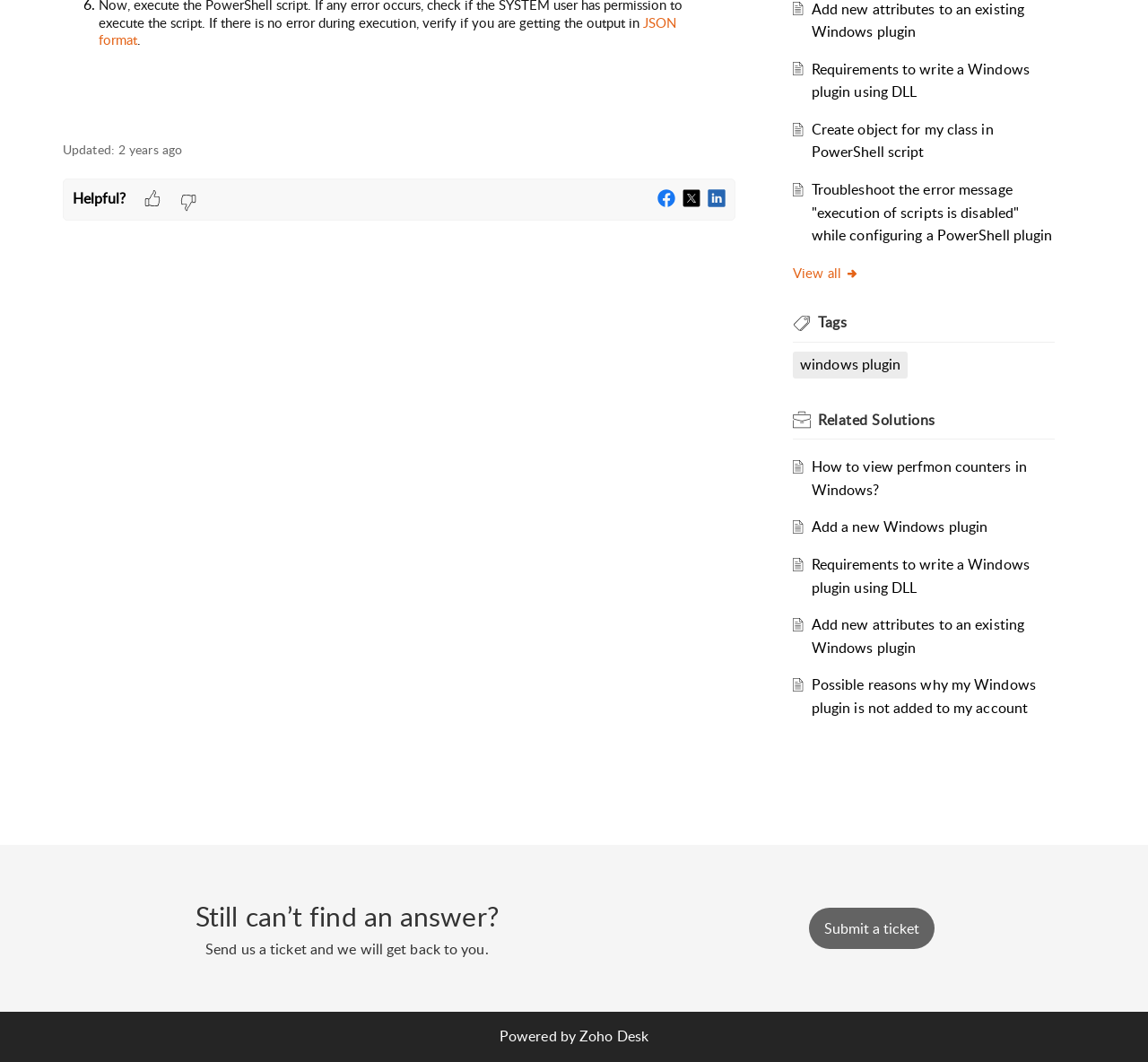Identify the bounding box coordinates for the UI element mentioned here: "Submit a ticket". Provide the coordinates as four float values between 0 and 1, i.e., [left, top, right, bottom].

[0.705, 0.865, 0.814, 0.883]